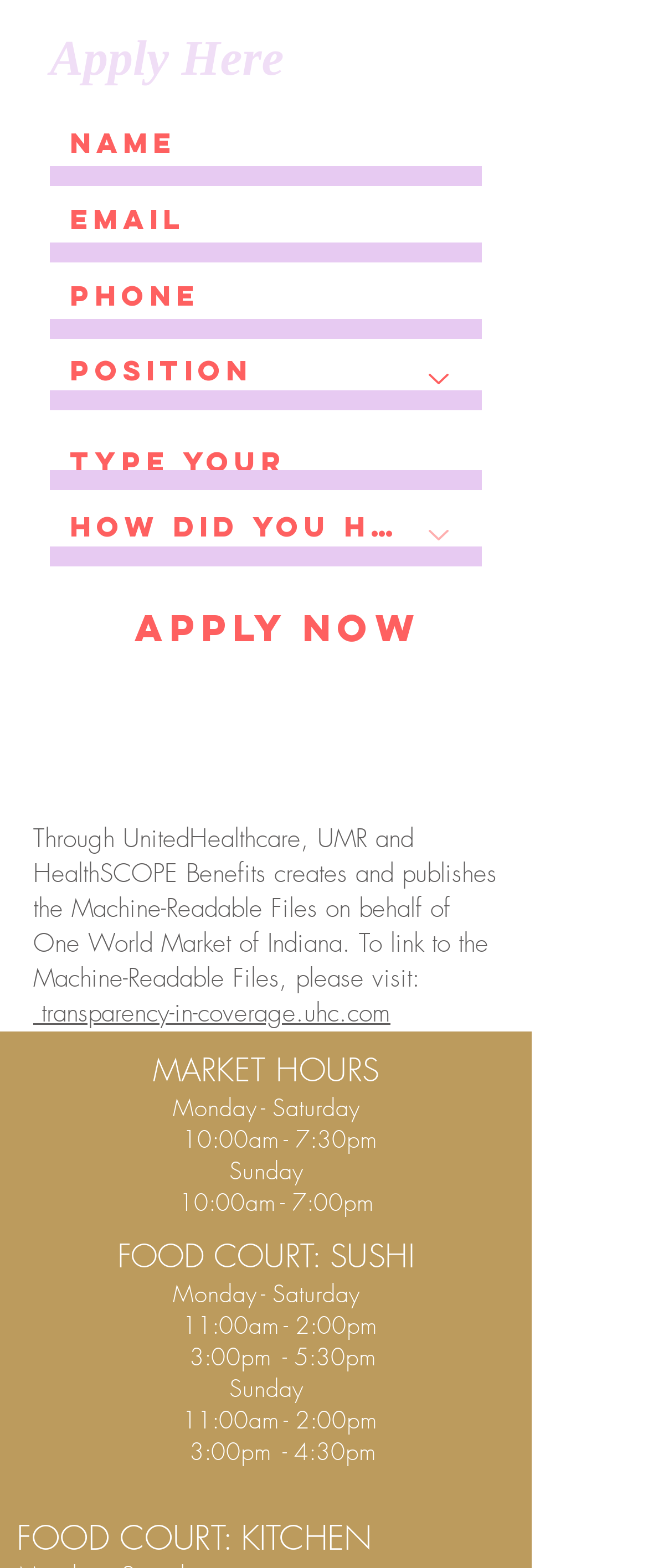Based on the element description "aria-label="Email" name="email" placeholder="Email"", predict the bounding box coordinates of the UI element.

[0.077, 0.126, 0.744, 0.168]